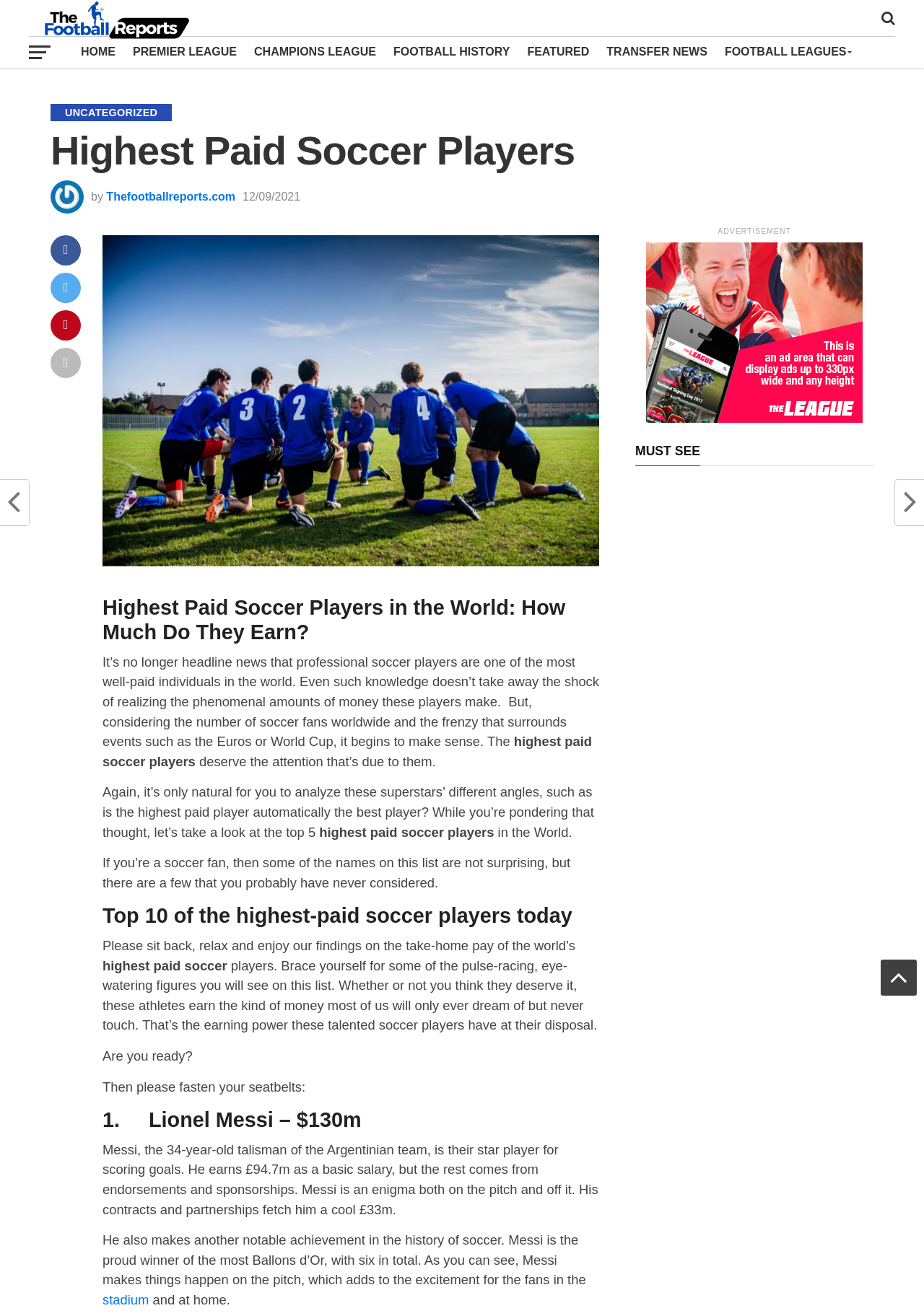From the details in the image, provide a thorough response to the question: How many Ballons d'Or has Lionel Messi won?

The article mentions that Lionel Messi is the proud winner of the most Ballons d'Or, with six in total. This information can be found in the section discussing Messi's achievements.